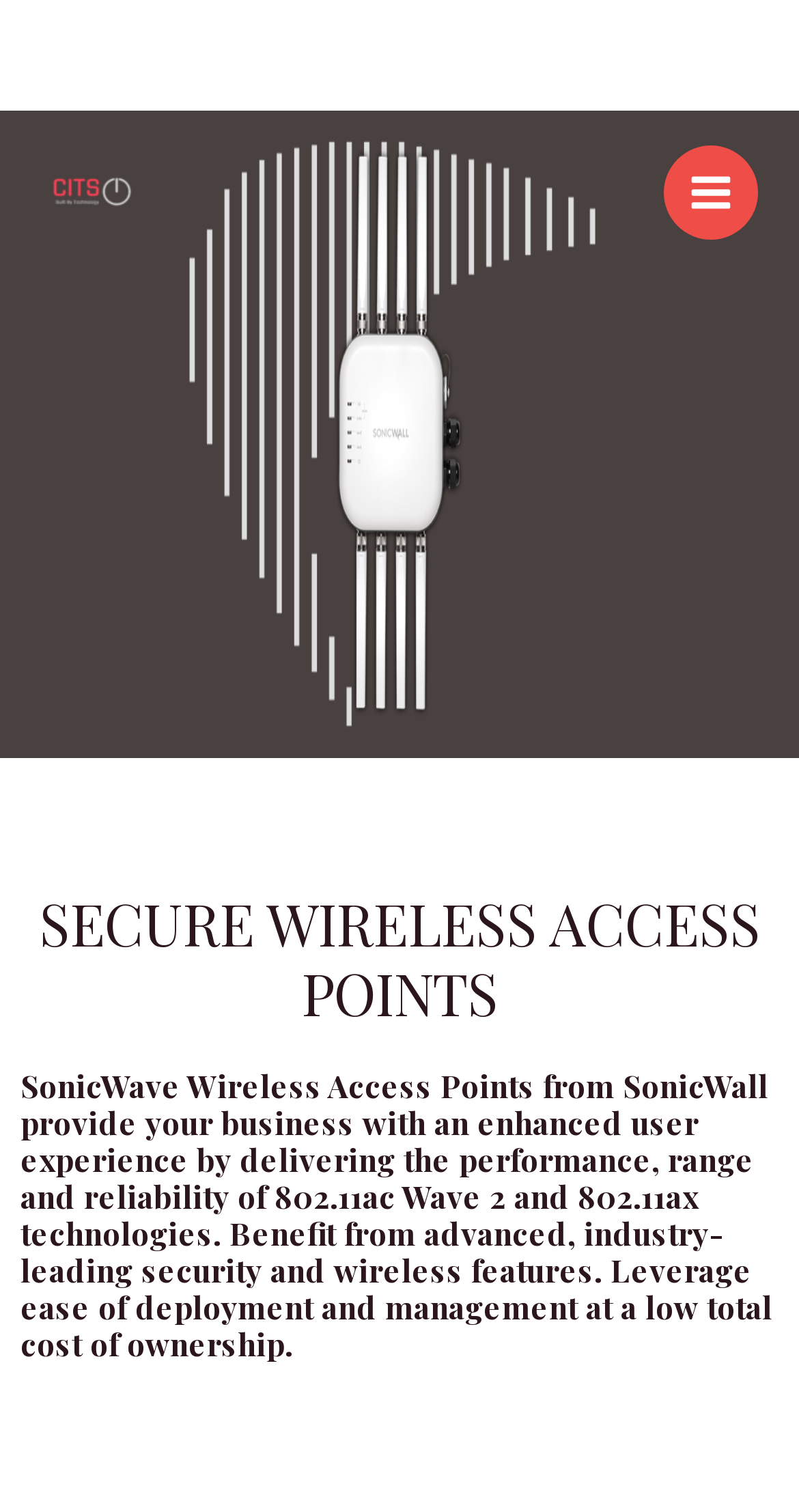Calculate the bounding box coordinates of the UI element given the description: "aria-label="CITS Built By Technology"".

[0.051, 0.102, 0.179, 0.152]